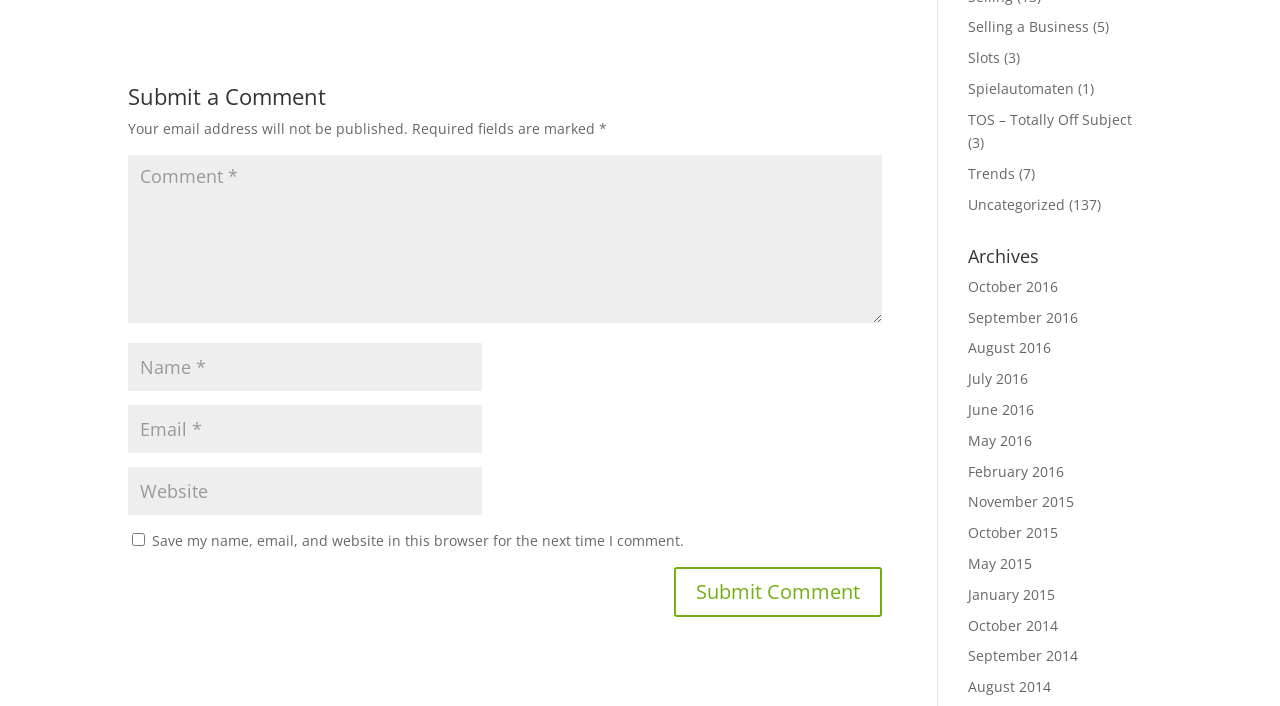Determine the bounding box coordinates for the area you should click to complete the following instruction: "Submit a comment".

[0.527, 0.804, 0.689, 0.874]